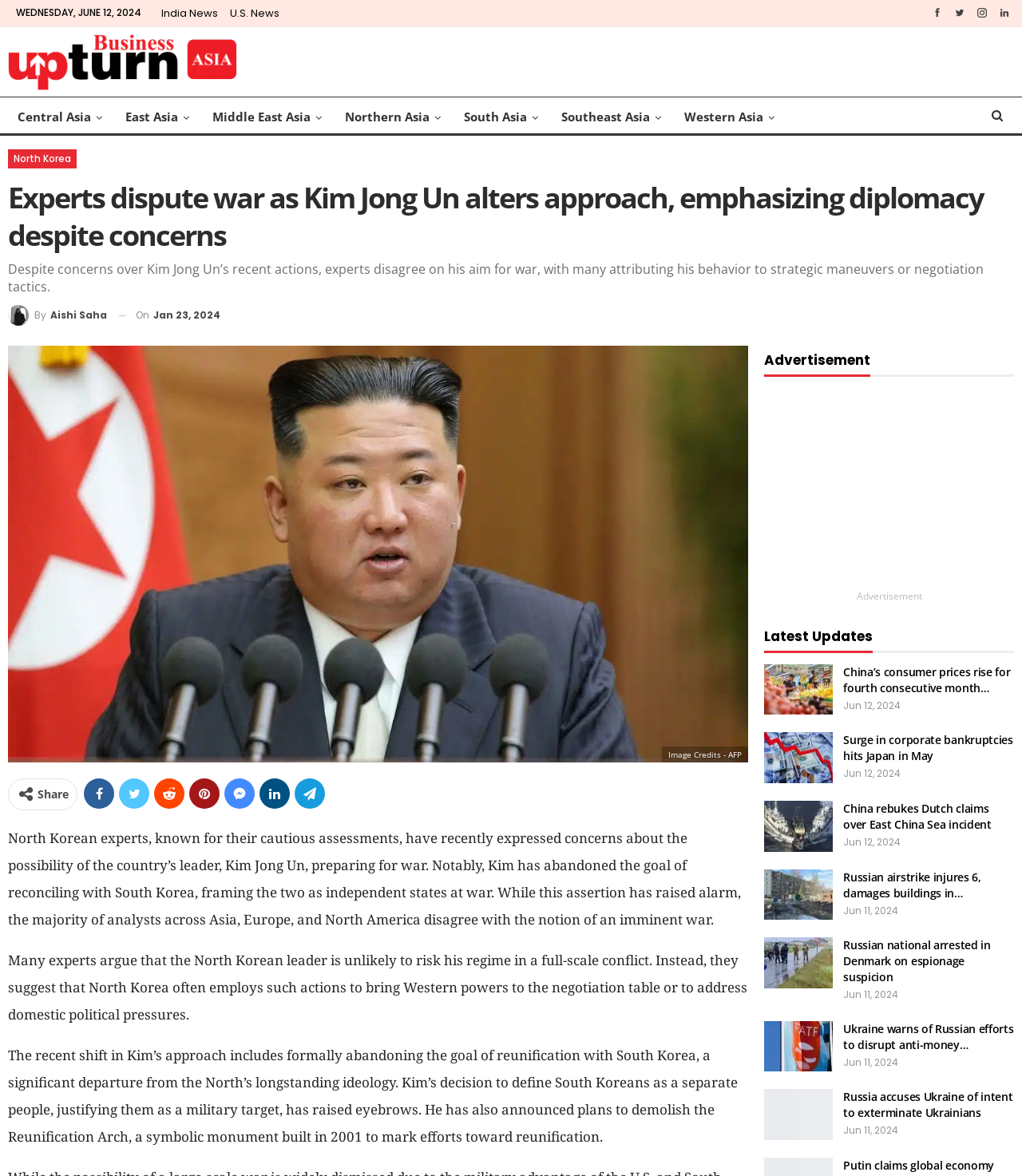What is the topic of the article?
Using the visual information from the image, give a one-word or short-phrase answer.

Kim Jong Un's recent actions